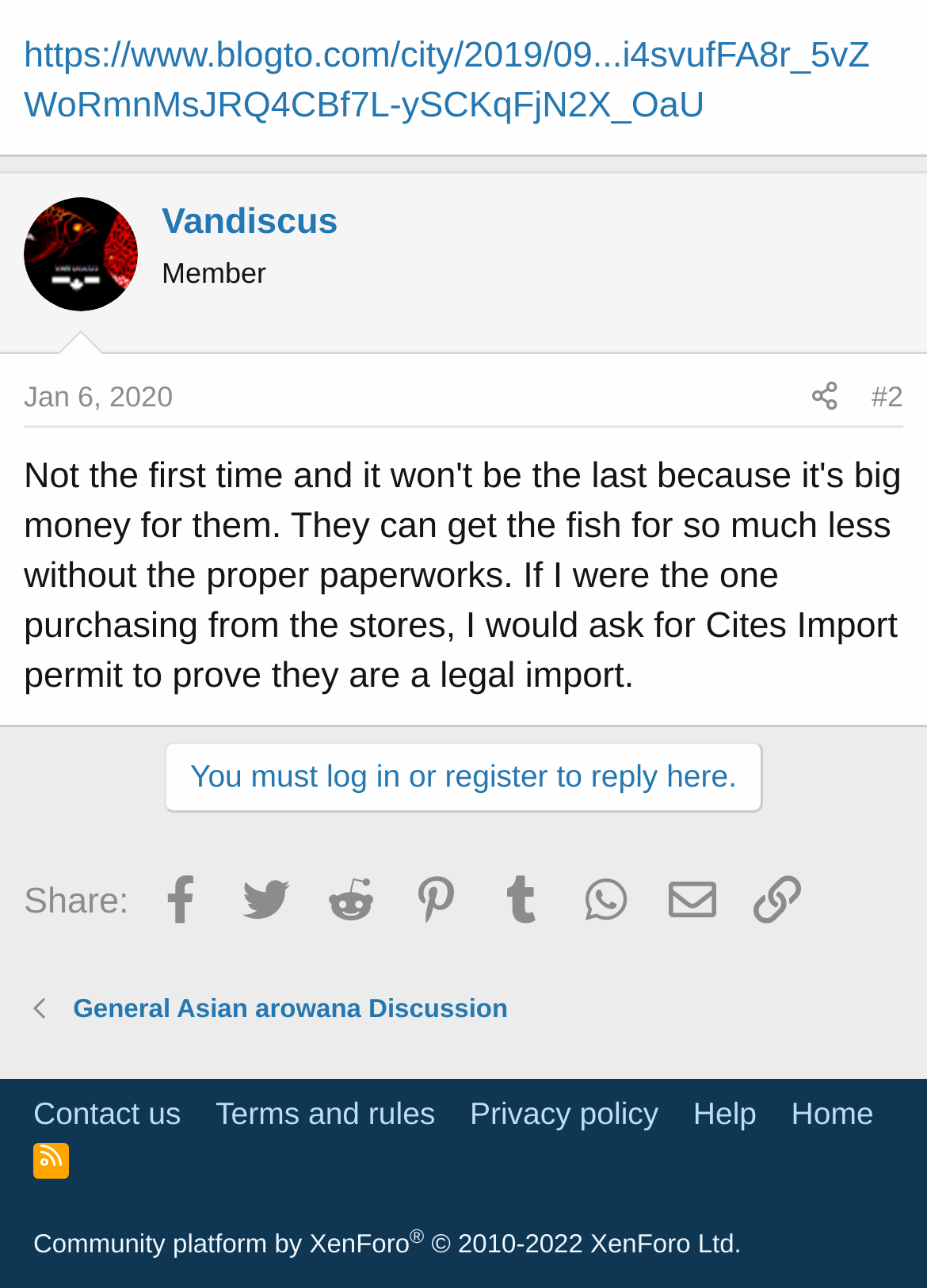What is the name of the author?
Please answer the question with as much detail as possible using the screenshot.

The author's name can be found in the heading element with the text 'Vandiscus' which is located above the article content.